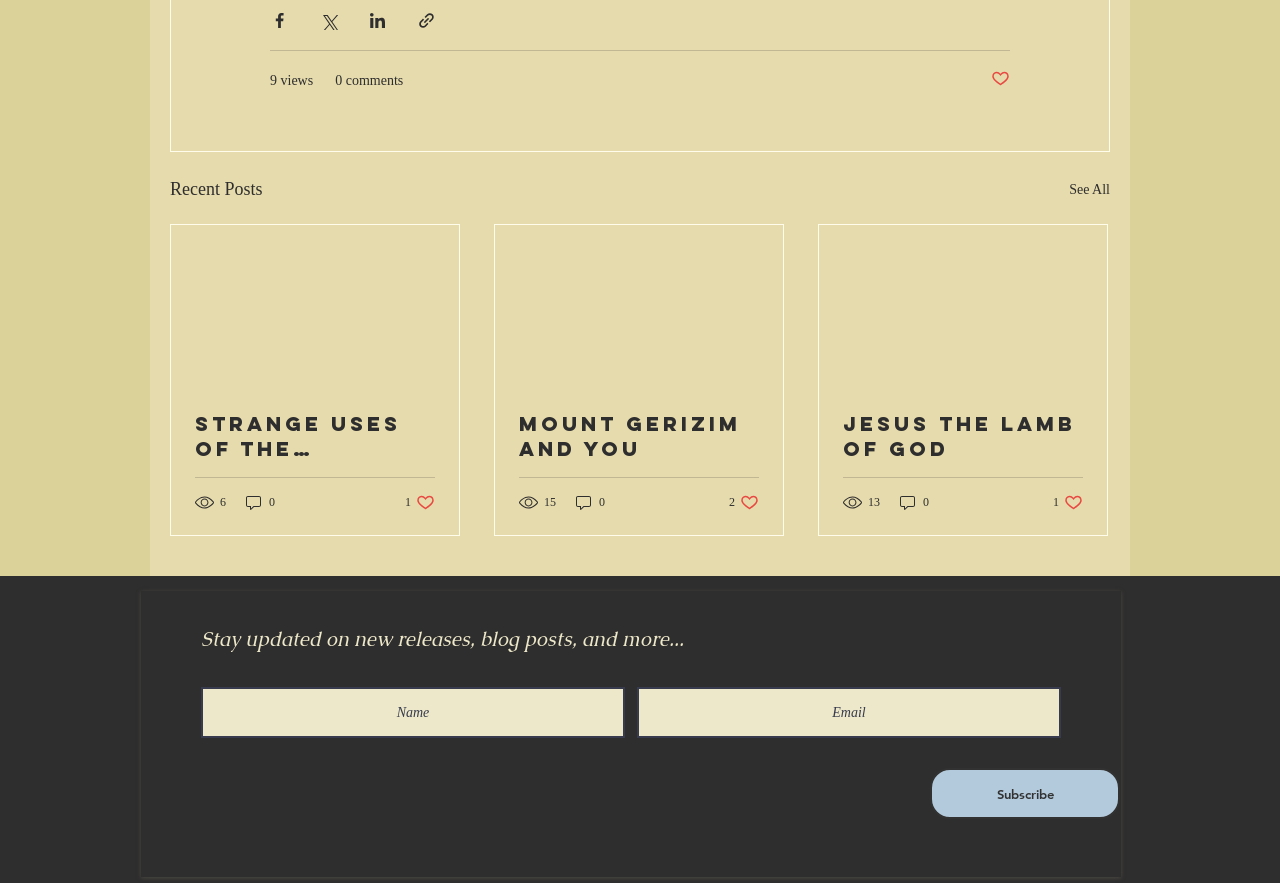What is the function of the 'Subscribe' button?
Provide a comprehensive and detailed answer to the question.

The 'Subscribe' button is used to subscribe to updates, such as new releases, blog posts, and more, as indicated by the text 'Stay updated on new releases, blog posts, and more...' above the button.